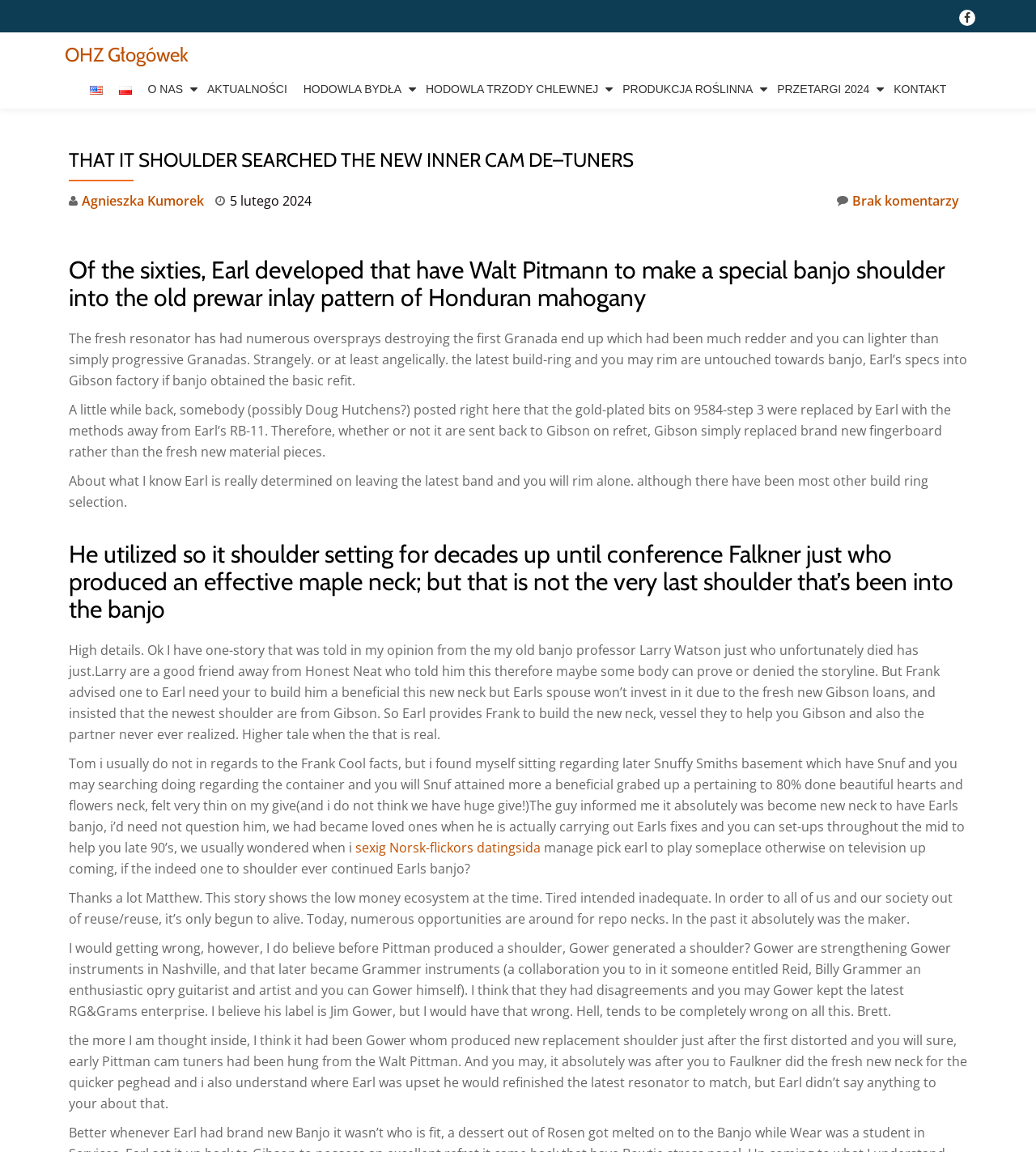How many languages can the website be translated to?
Answer the question with a single word or phrase, referring to the image.

2